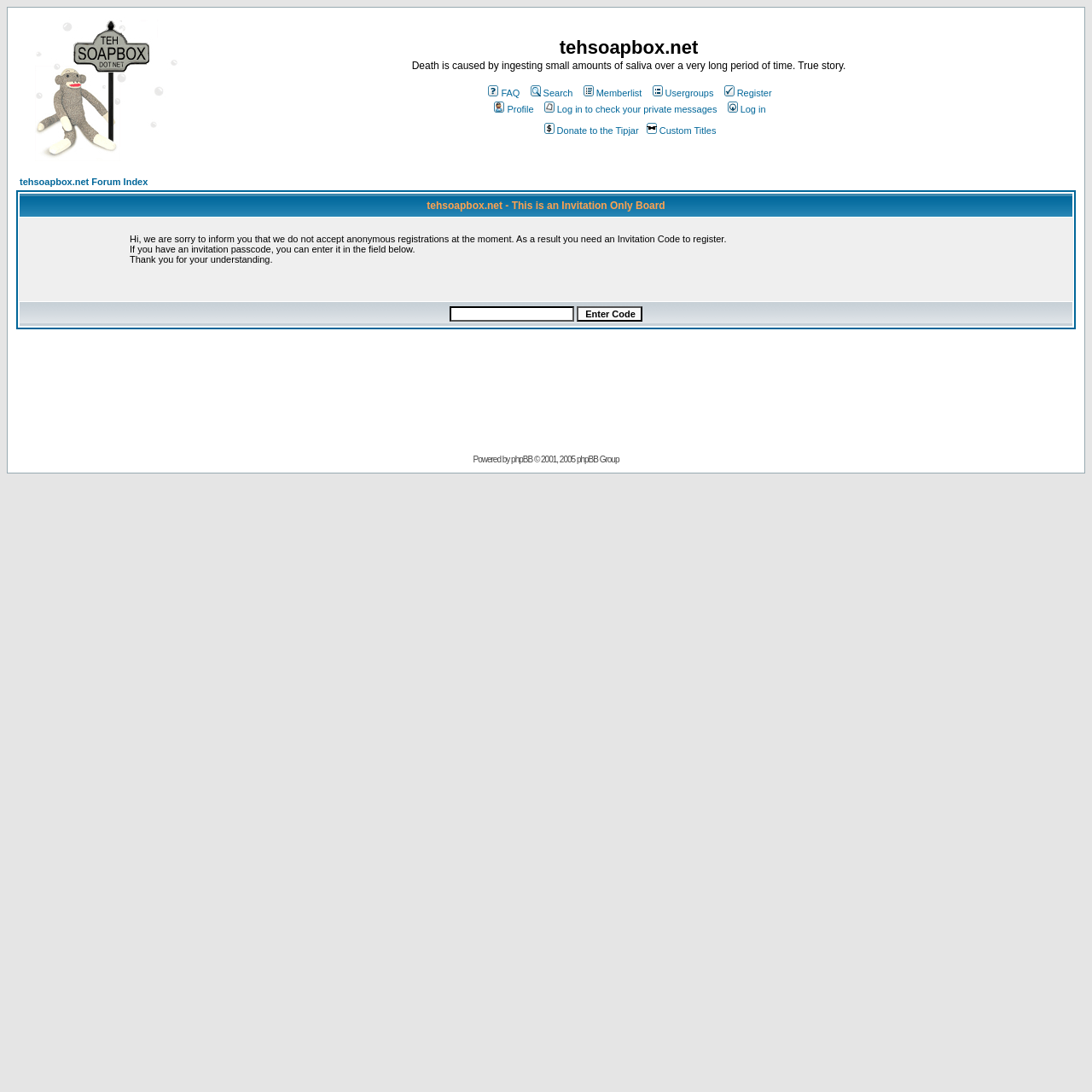Please identify the bounding box coordinates of the element's region that should be clicked to execute the following instruction: "register with an invitation code". The bounding box coordinates must be four float numbers between 0 and 1, i.e., [left, top, right, bottom].

[0.412, 0.28, 0.526, 0.295]